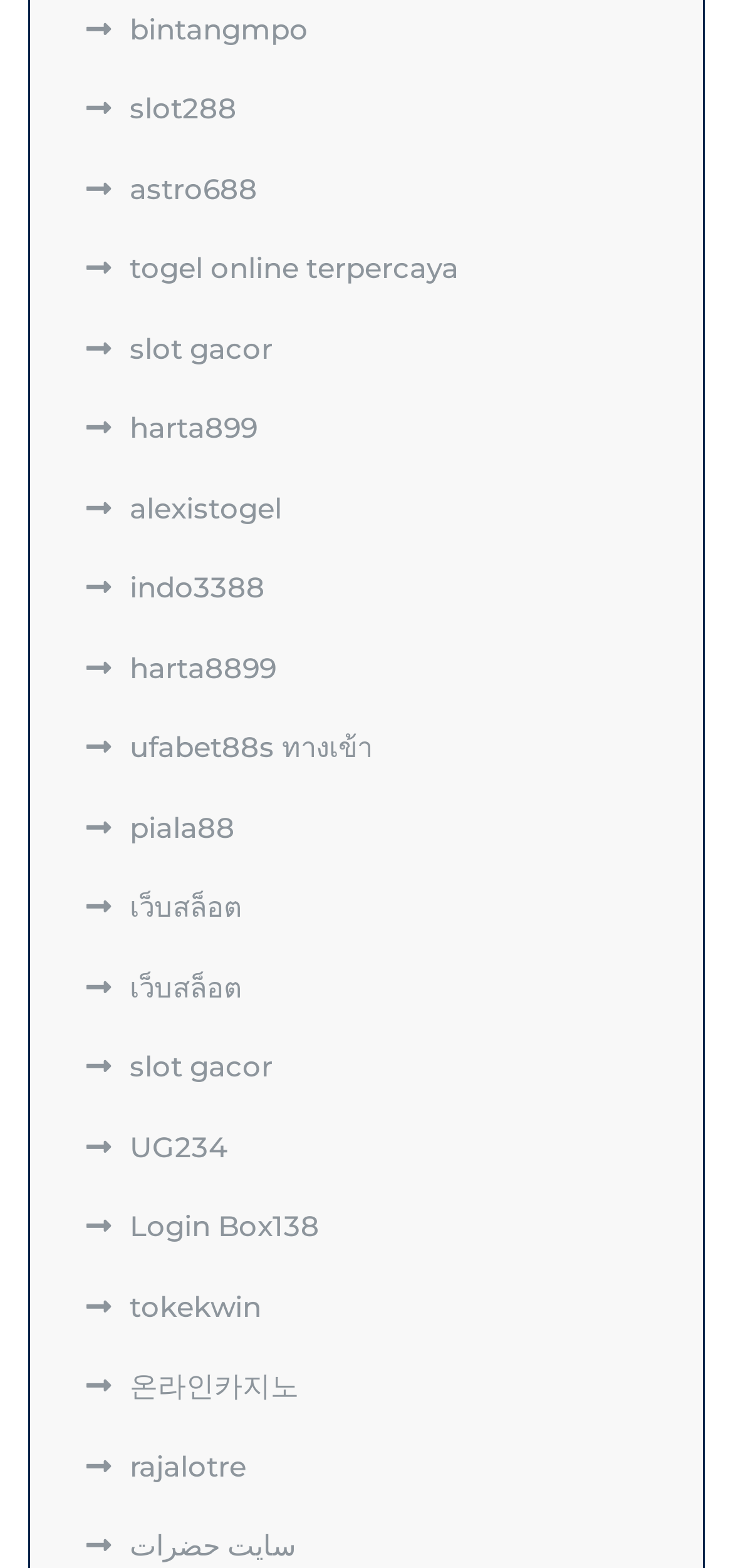Please indicate the bounding box coordinates for the clickable area to complete the following task: "check slot gacor". The coordinates should be specified as four float numbers between 0 and 1, i.e., [left, top, right, bottom].

[0.118, 0.21, 0.372, 0.233]